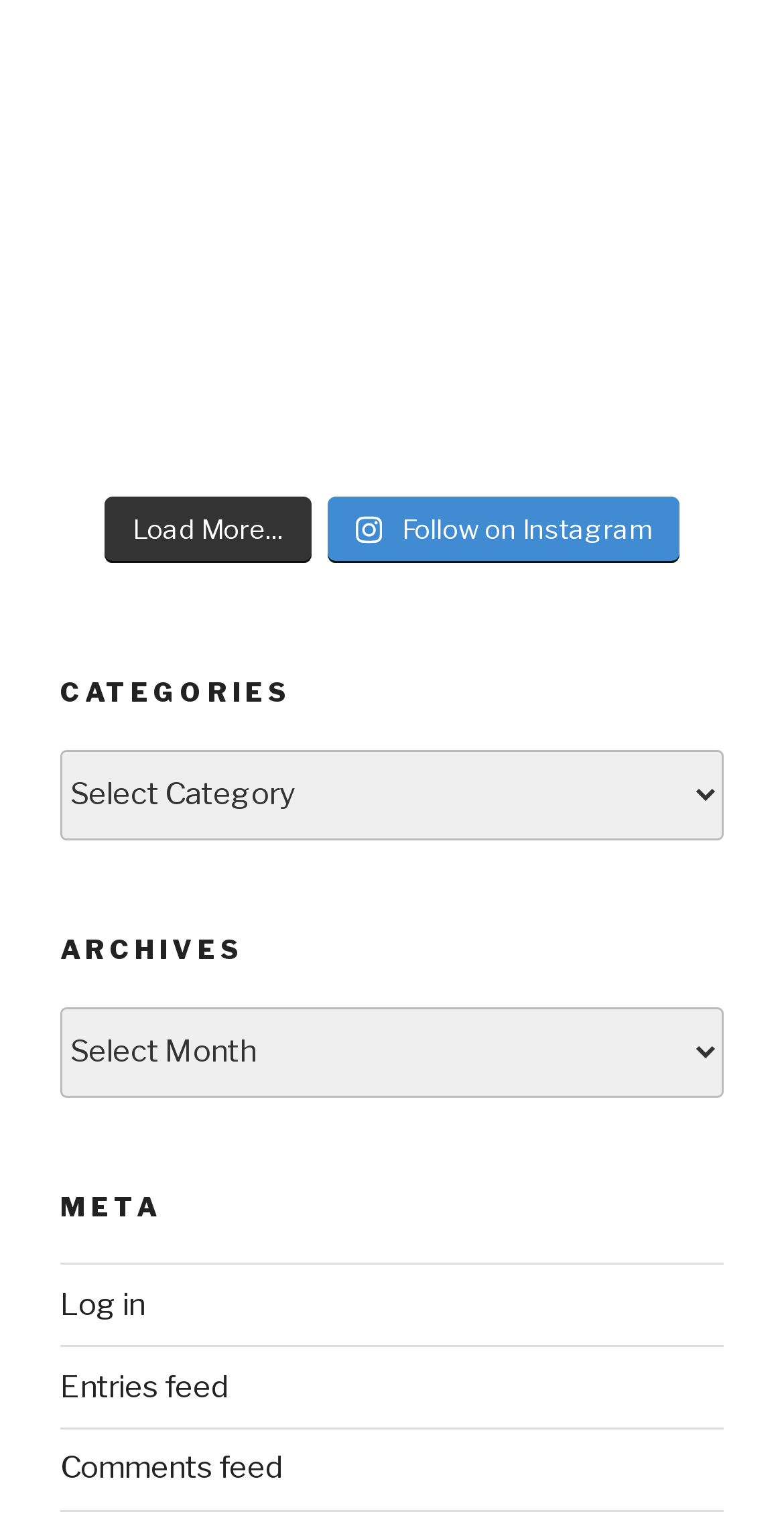Is the 'META' section related to login?
Please provide a comprehensive answer based on the visual information in the image.

The webpage has a heading 'META' and a link 'Log in' below it, but they are separate elements and there is no indication that the 'META' section is related to login.